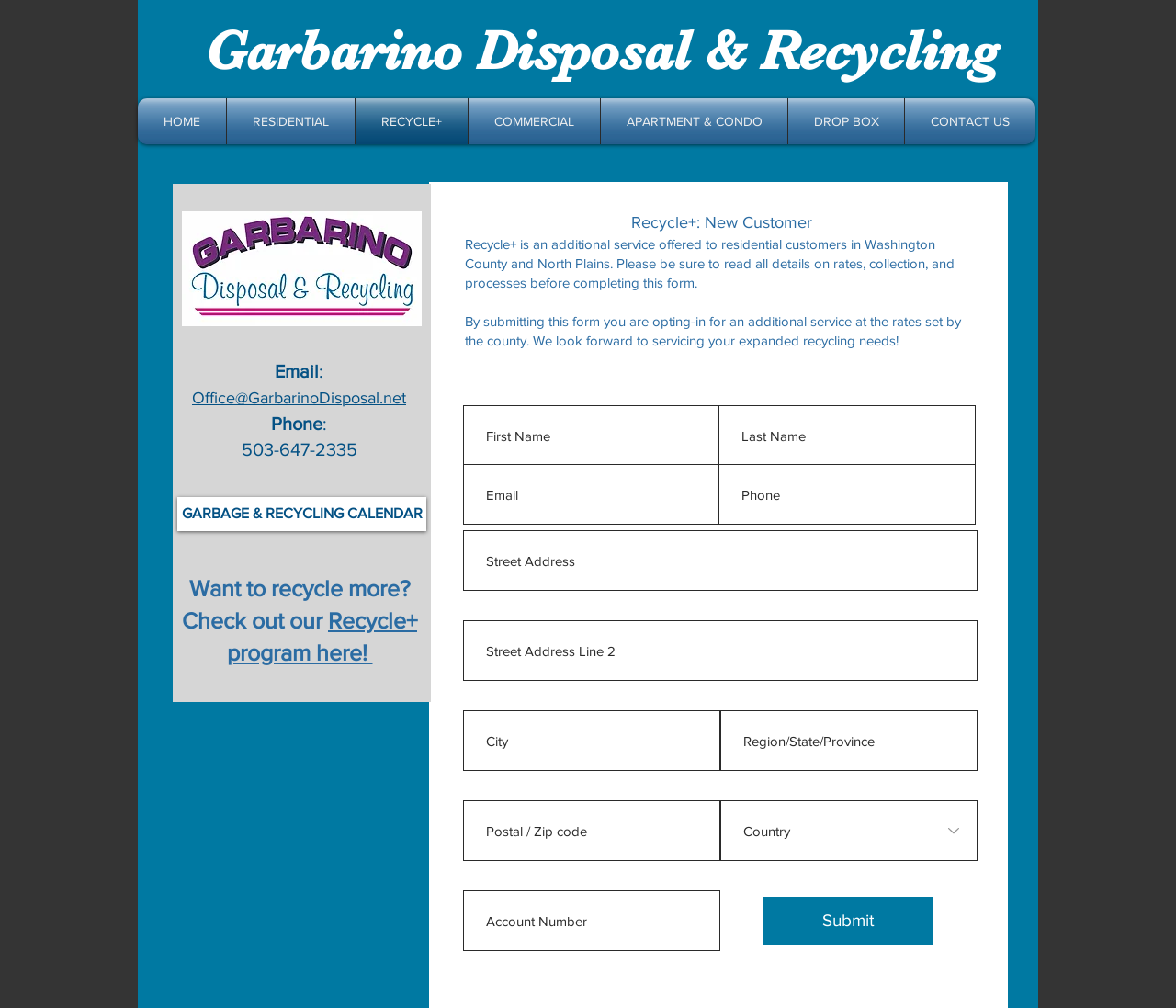Describe all visible elements and their arrangement on the webpage.

The webpage is titled "Recycle+: New Customer | garbarino" and appears to be a registration form for a recycling service. At the top of the page, there is a navigation menu with links to different sections of the website, including "HOME", "RESIDENTIAL", "RECYCLE+", "COMMERCIAL", "APARTMENT & CONDO", "DROP BOX", and "CONTACT US".

Below the navigation menu, there is a heading that reads "Recycle+: New Customer" followed by a brief description of the Recycle+ service, which is an additional service offered to residential customers in Washington County and North Plains.

The main content of the page is a form that customers can fill out to register for the Recycle+ service. The form includes fields for first name, last name, email, phone number, street address, city, region/state/province, postal/zip code, and account number. There is also a combobox for selecting an option, although the options are not specified.

At the bottom of the form, there is a "Submit" button. To the left of the form, there is a logo image and some contact information, including an email address and phone number. There is also a link to a "GARBAGE & RECYCLING CALENDAR" and a promotional message encouraging customers to "recycle more" by checking out the Recycle+ program.

Overall, the webpage appears to be a straightforward registration form for a recycling service, with a simple and easy-to-use layout.